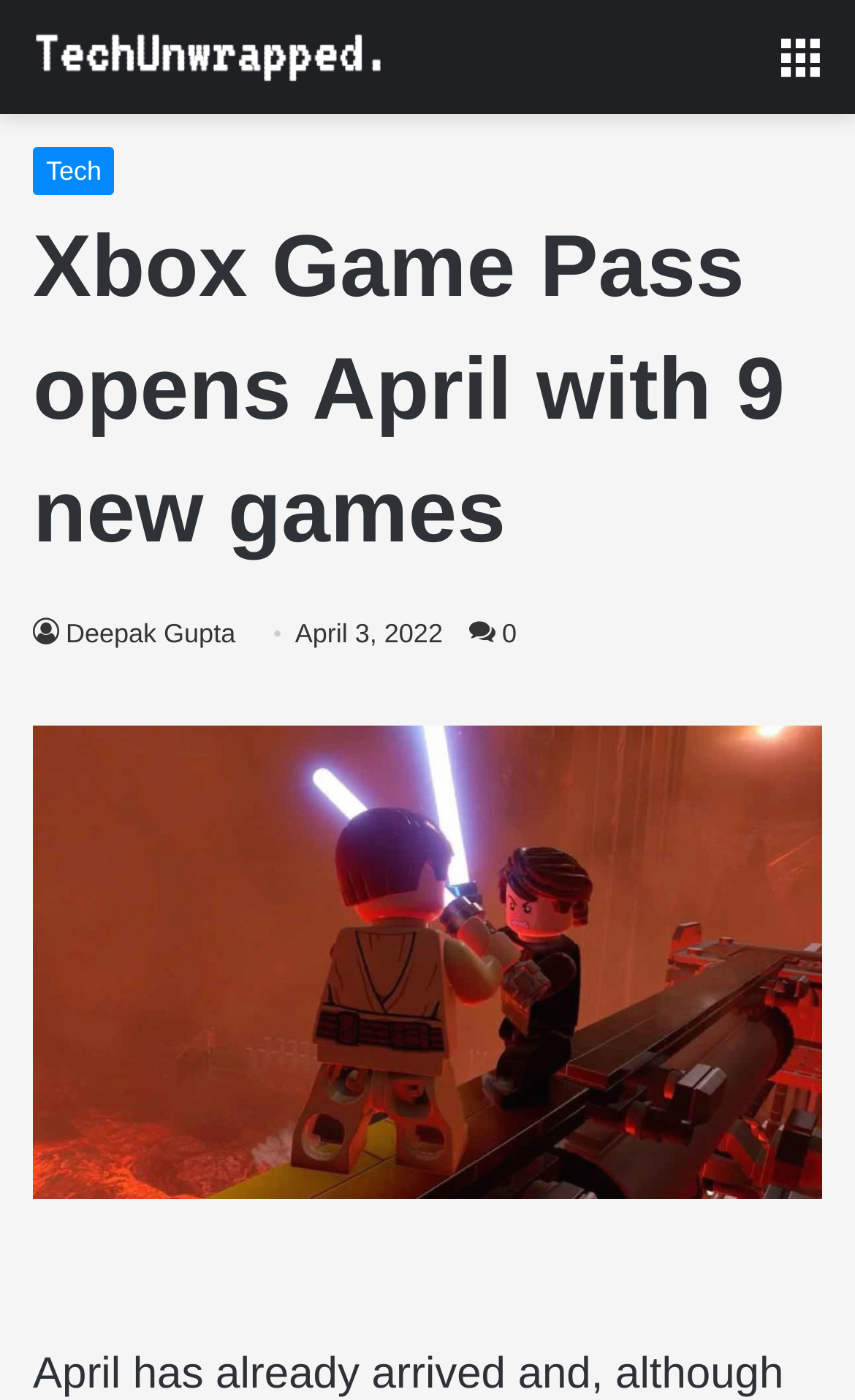Detail the various sections and features present on the webpage.

The webpage appears to be an article about Xbox Game Pass, a game subscription service by Microsoft. At the top of the page, there is a primary navigation section that spans the entire width of the page. Within this section, there is a link to "TechUnwrapped" on the left side, accompanied by an image with the same name. On the right side of the navigation section, there is a menu icon represented by the text "\ue909 Menu".

Below the navigation section, there is a link to "Tech" on the left side. Next to it, there is a heading that reads "Xbox Game Pass opens April with 9 new games", which takes up most of the width of the page.

Under the heading, there are two lines of text. The first line contains the author's name, "Deepak Gupta", on the left side, and the second line contains the date "April 3, 2022" on the right side. Below these lines, there is a large figure that spans the entire width of the page, taking up most of the remaining space.